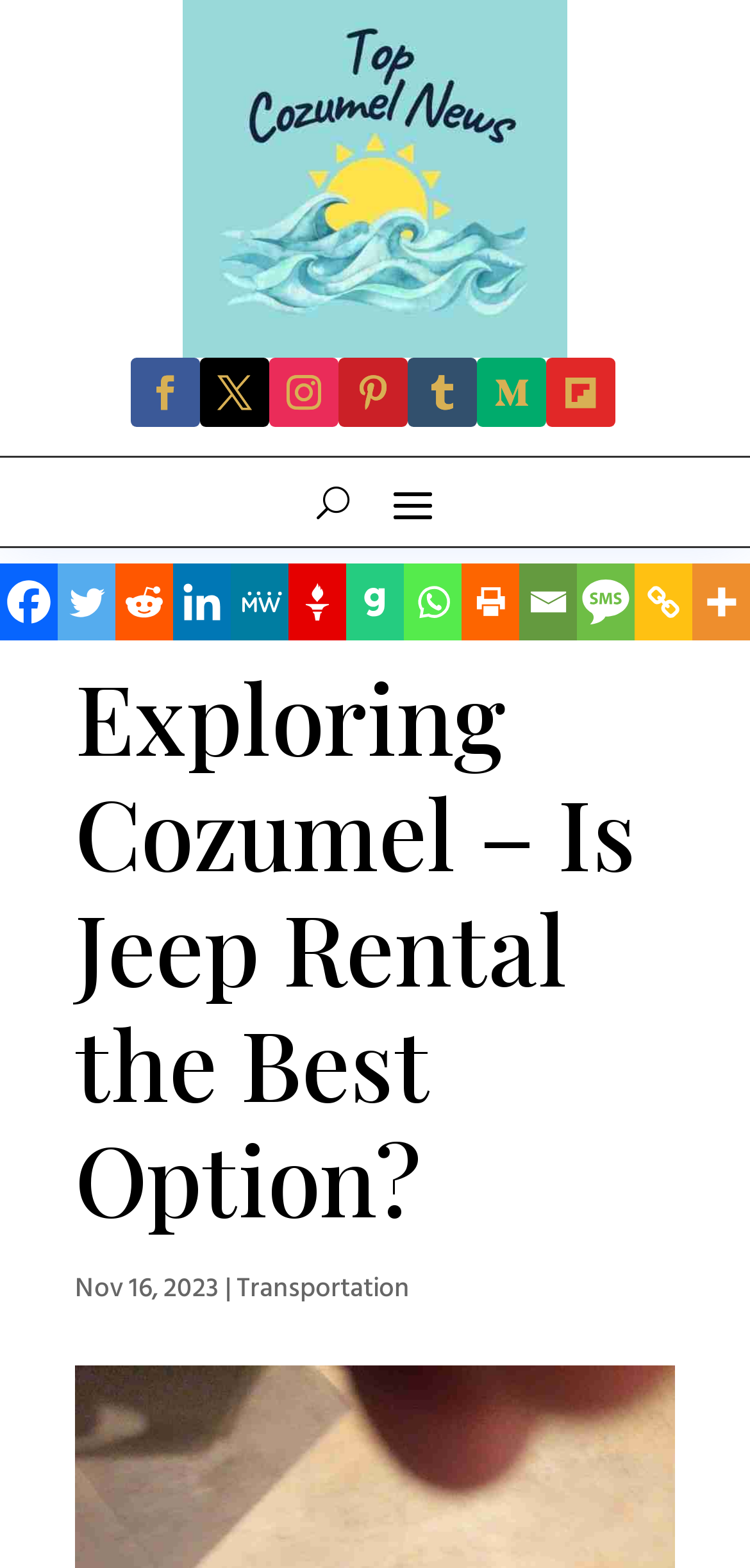Predict the bounding box for the UI component with the following description: "Follow".

[0.544, 0.228, 0.636, 0.272]